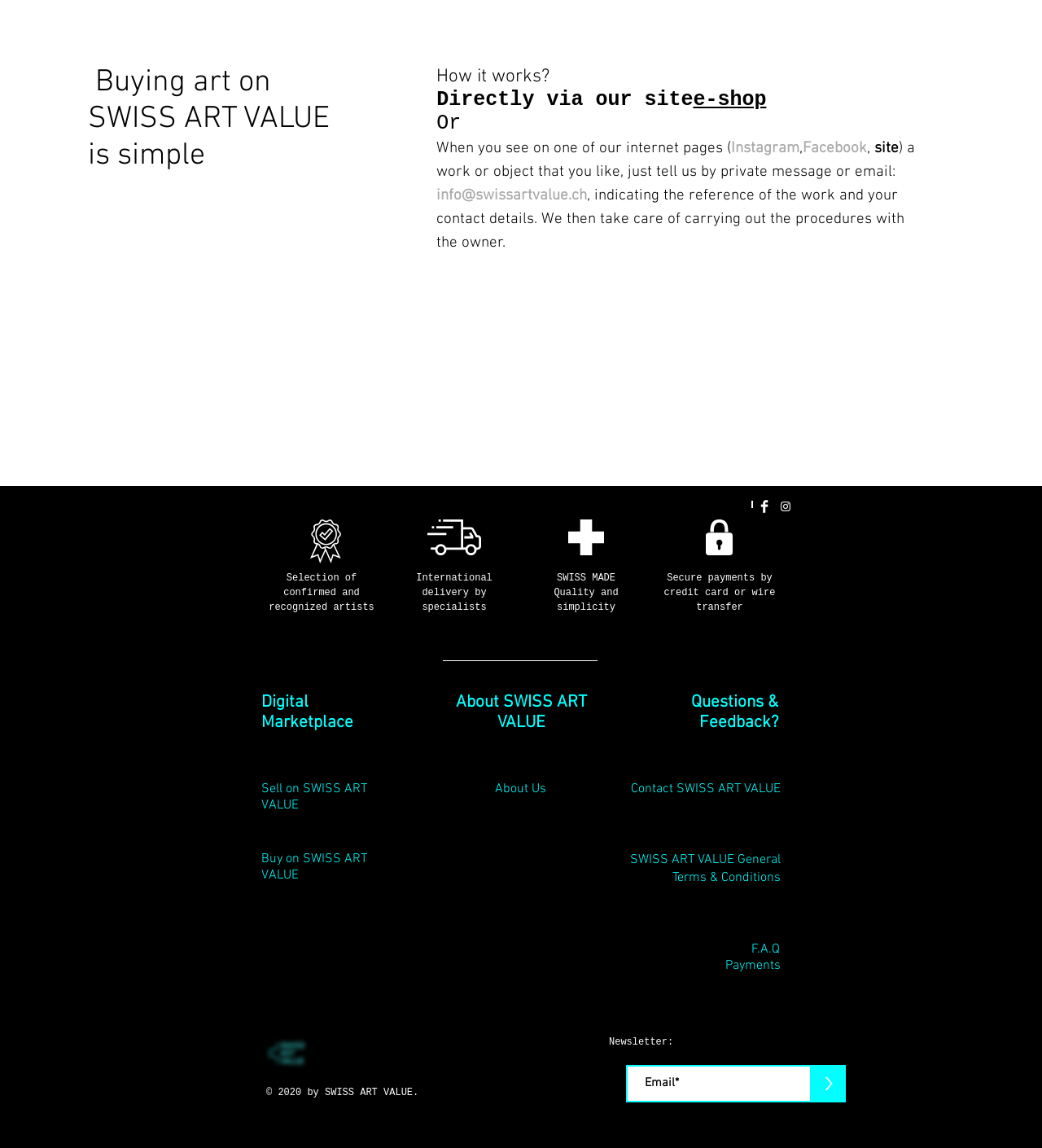Determine the bounding box coordinates of the clickable element to complete this instruction: "Click on Start 14-day Free Trial". Provide the coordinates in the format of four float numbers between 0 and 1, [left, top, right, bottom].

None